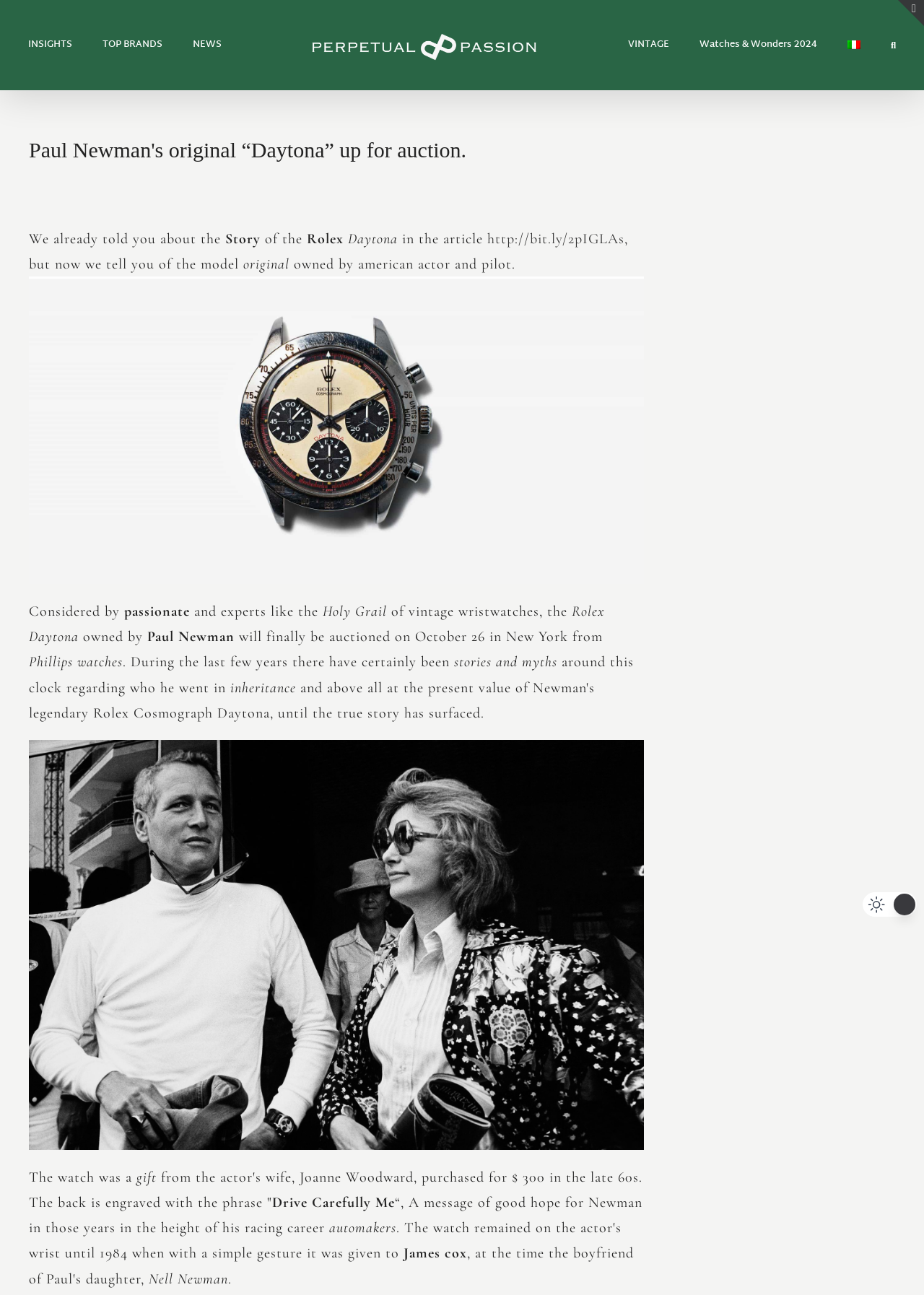Offer a thorough description of the webpage.

This webpage is about Paul Newman's original "Daytona" watch, which is up for auction. At the top of the page, there is a navigation menu with links to "INSIGHTS", "TOP BRANDS", "NEWS", "PERPETUAL PASSION Logo", "VINTAGE", "Watches & Wonders 2024", and "it". Below the navigation menu, there is a heading that reads "Paul Newman's original “Daytona” up for auction." 

The main content of the page is divided into three sections. The first section describes the original Paul Newman Daytona as a holy grail of horology, rare and remarkable like the man who gave it its name. It also mentions that the watch has long been sought after by passionate collectors and experts. 

The second section provides more information about the watch, stating that it will be auctioned on October 26 in New York from Phillips watches and is expected to exceed a US $1 million bid. 

The third section tells the story of how the watch was a gift from Paul Newman's wife, Joanne Woodward, purchased for US $300 in the late 1960s. The back of the watch is engraved with a message of good hope for Newman during the height of his racing career. 

There are also several images on the page, including the PERPETUAL PASSION Logo, an "it" flag, and two small images at the bottom of the page. Additionally, there is a "Cerca" button and a "Toggle slide bar area" link at the bottom right corner of the page.